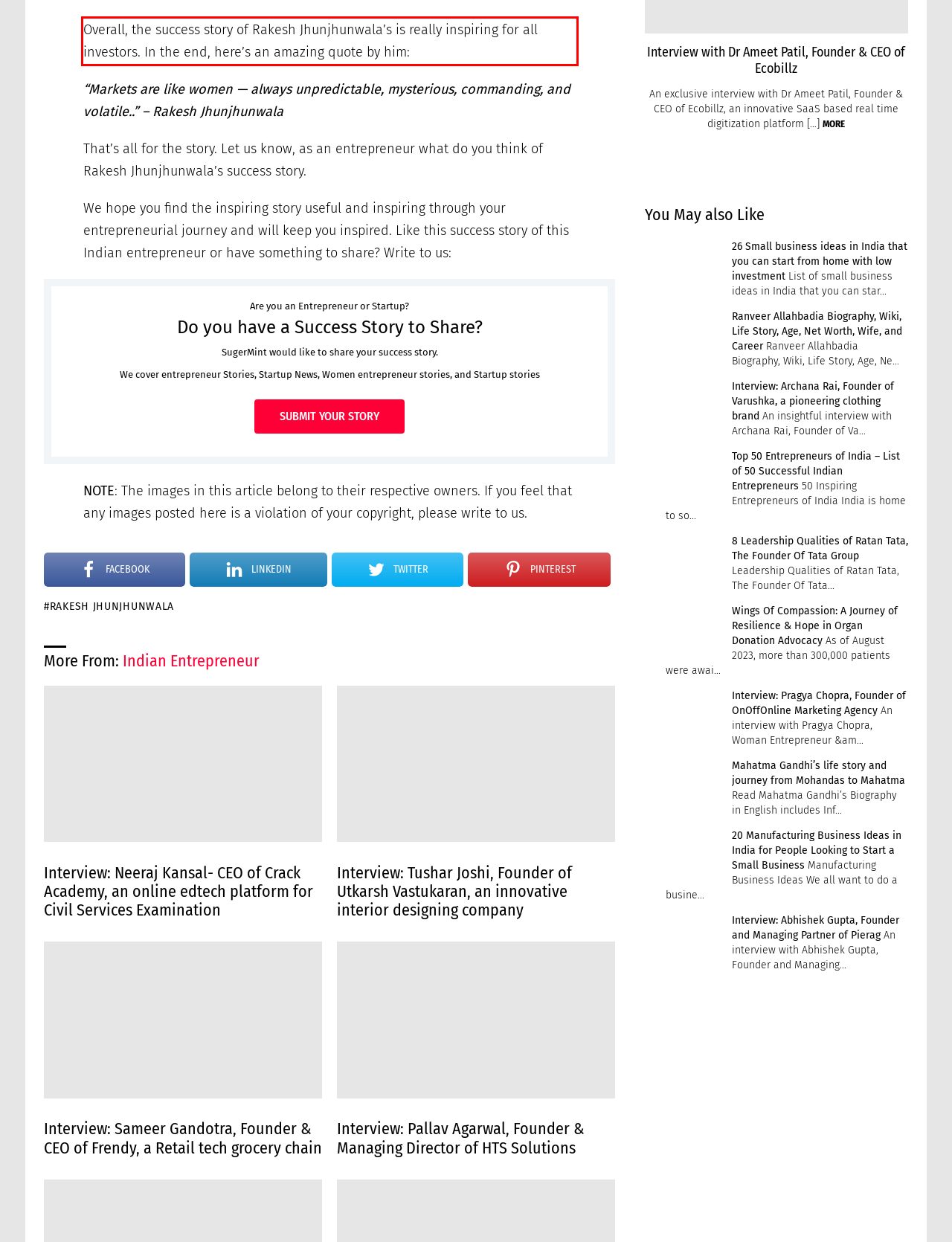Within the provided webpage screenshot, find the red rectangle bounding box and perform OCR to obtain the text content.

Overall, the success story of Rakesh Jhunjhunwala’s is really inspiring for all investors. In the end, here’s an amazing quote by him: